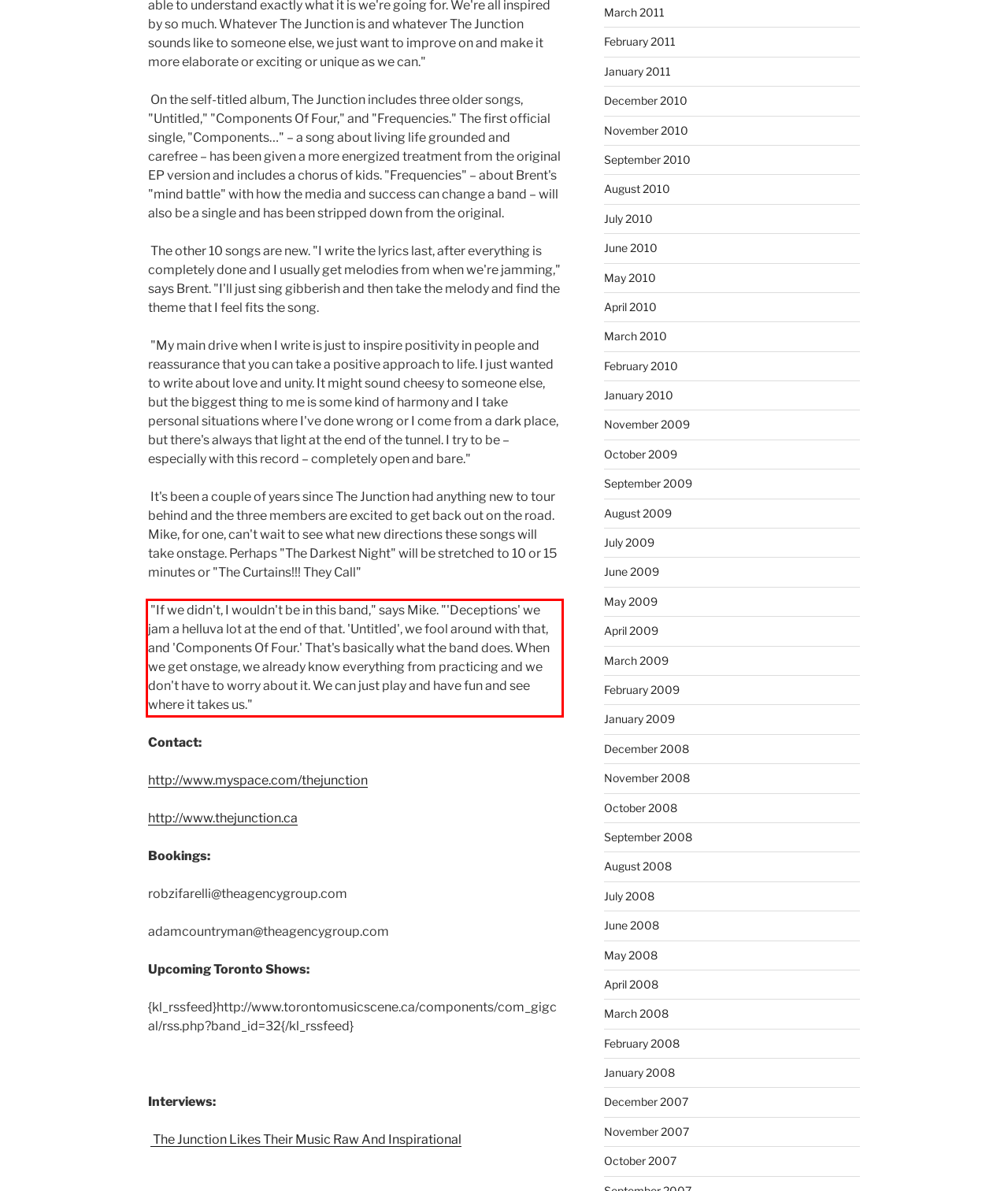Given the screenshot of a webpage, identify the red rectangle bounding box and recognize the text content inside it, generating the extracted text.

"If we didn't, I wouldn't be in this band," says Mike. "'Deceptions' we jam a helluva lot at the end of that. 'Untitled', we fool around with that, and 'Components Of Four.' That's basically what the band does. When we get onstage, we already know everything from practicing and we don't have to worry about it. We can just play and have fun and see where it takes us."